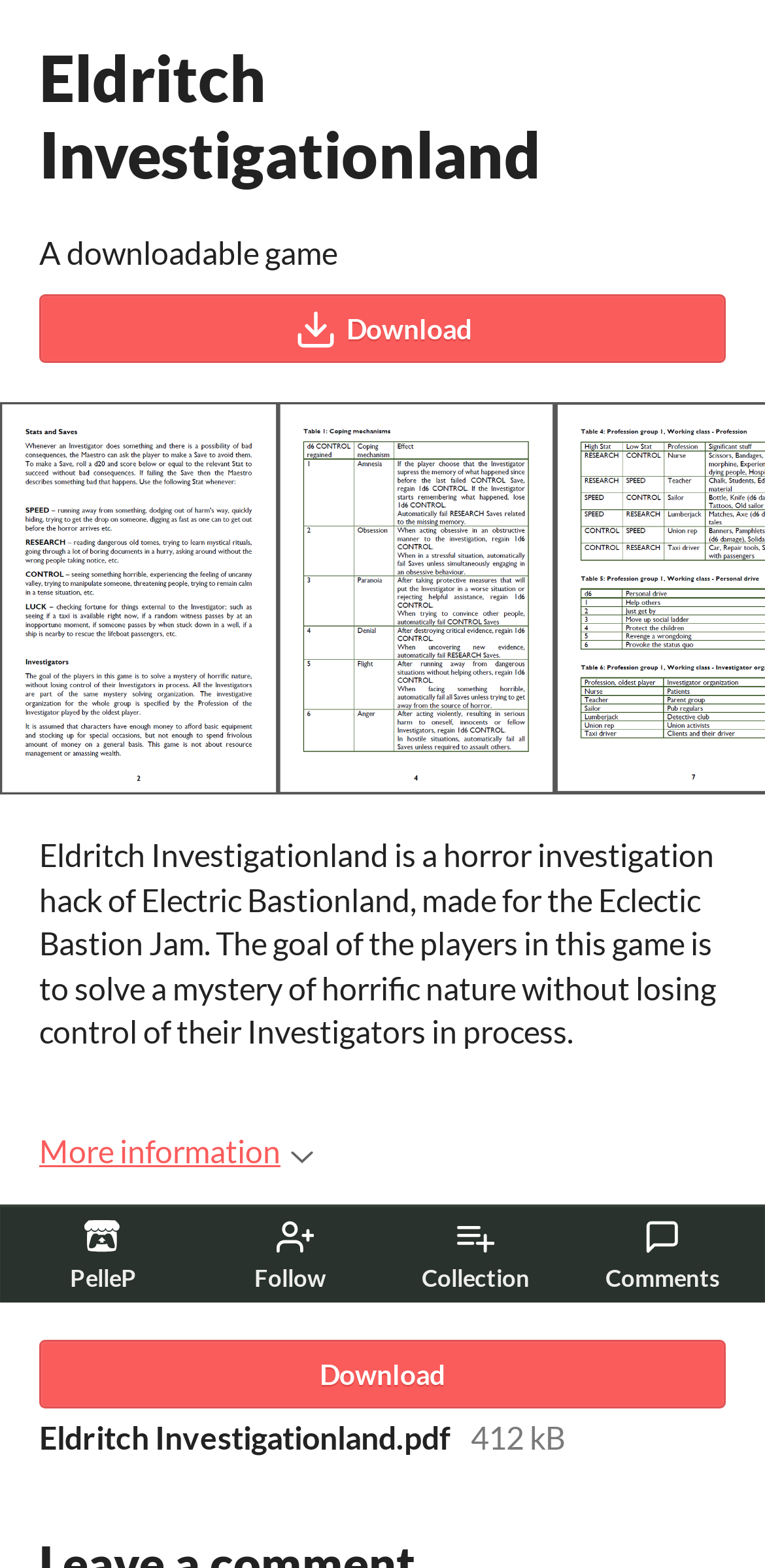What is the file size of the downloadable game?
Please give a detailed and elaborate answer to the question based on the image.

I found the answer by looking at the StaticText element '412 kB' which is located near the downloadable game link, indicating that it is the file size of the game.